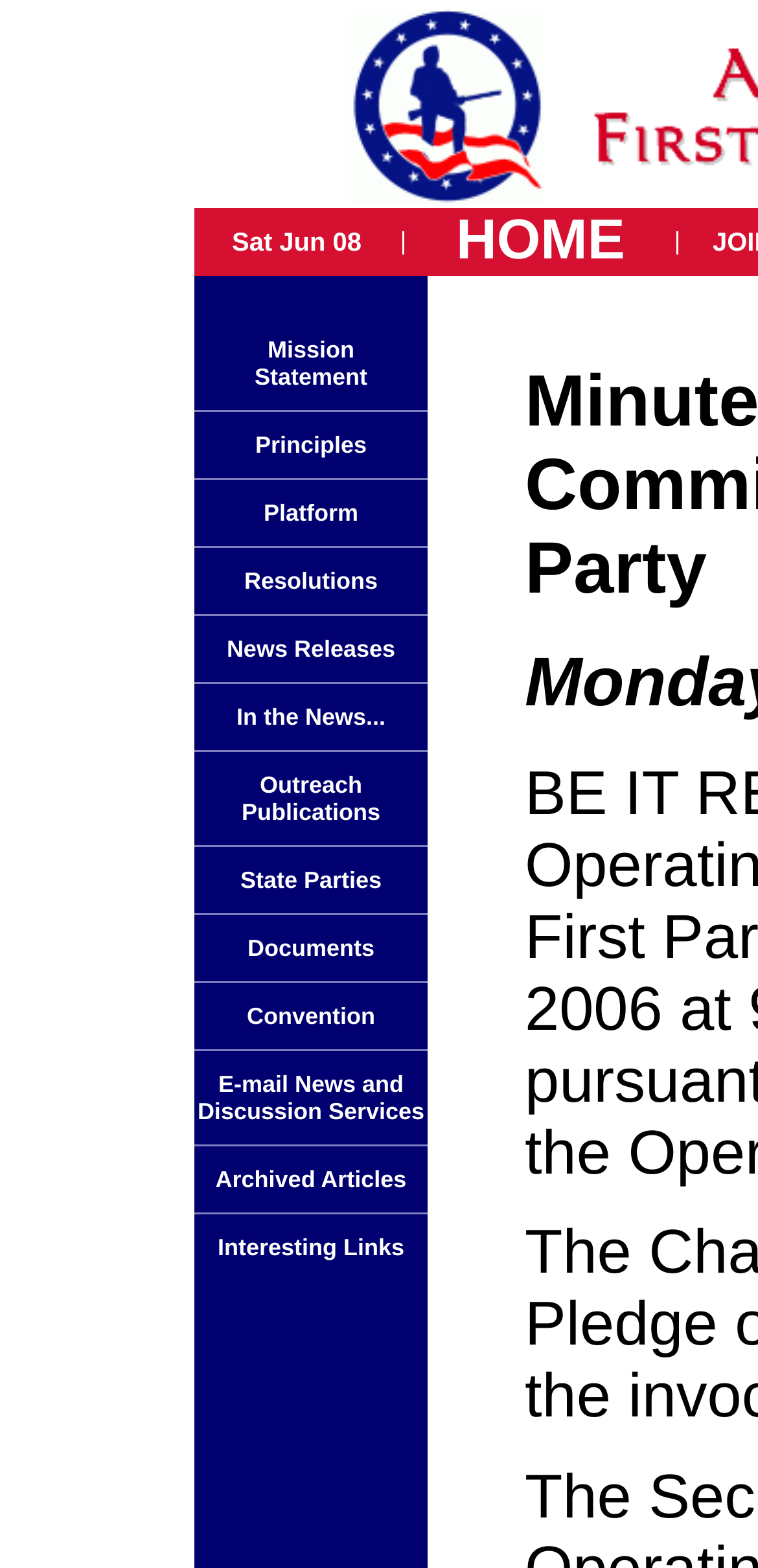Locate the bounding box coordinates of the area that needs to be clicked to fulfill the following instruction: "Click the HOME link". The coordinates should be in the format of four float numbers between 0 and 1, namely [left, top, right, bottom].

[0.602, 0.134, 0.825, 0.173]